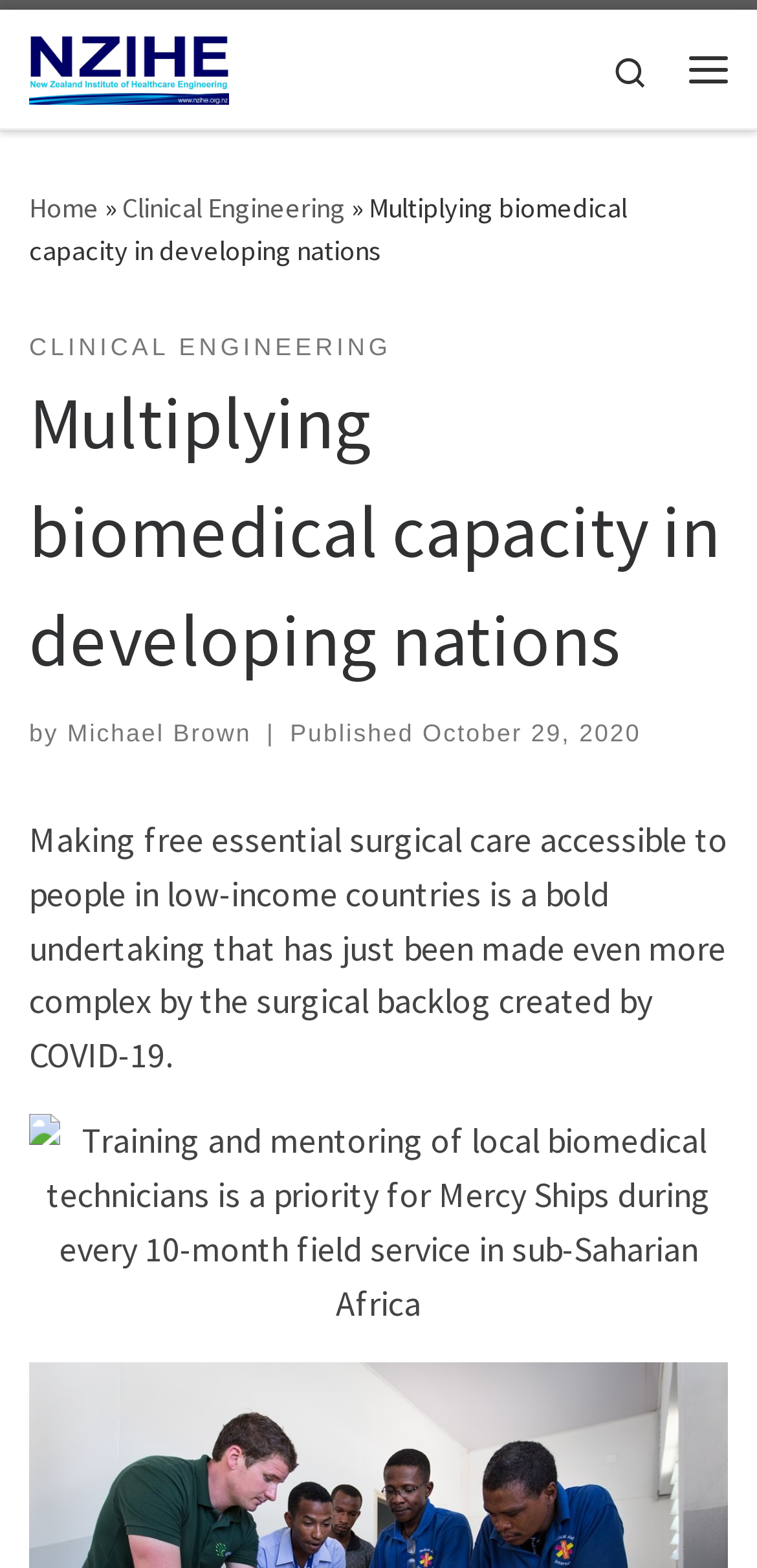Give a one-word or one-phrase response to the question:
What is the name of the institute?

New Zealand Institute of Healthcare Engineering